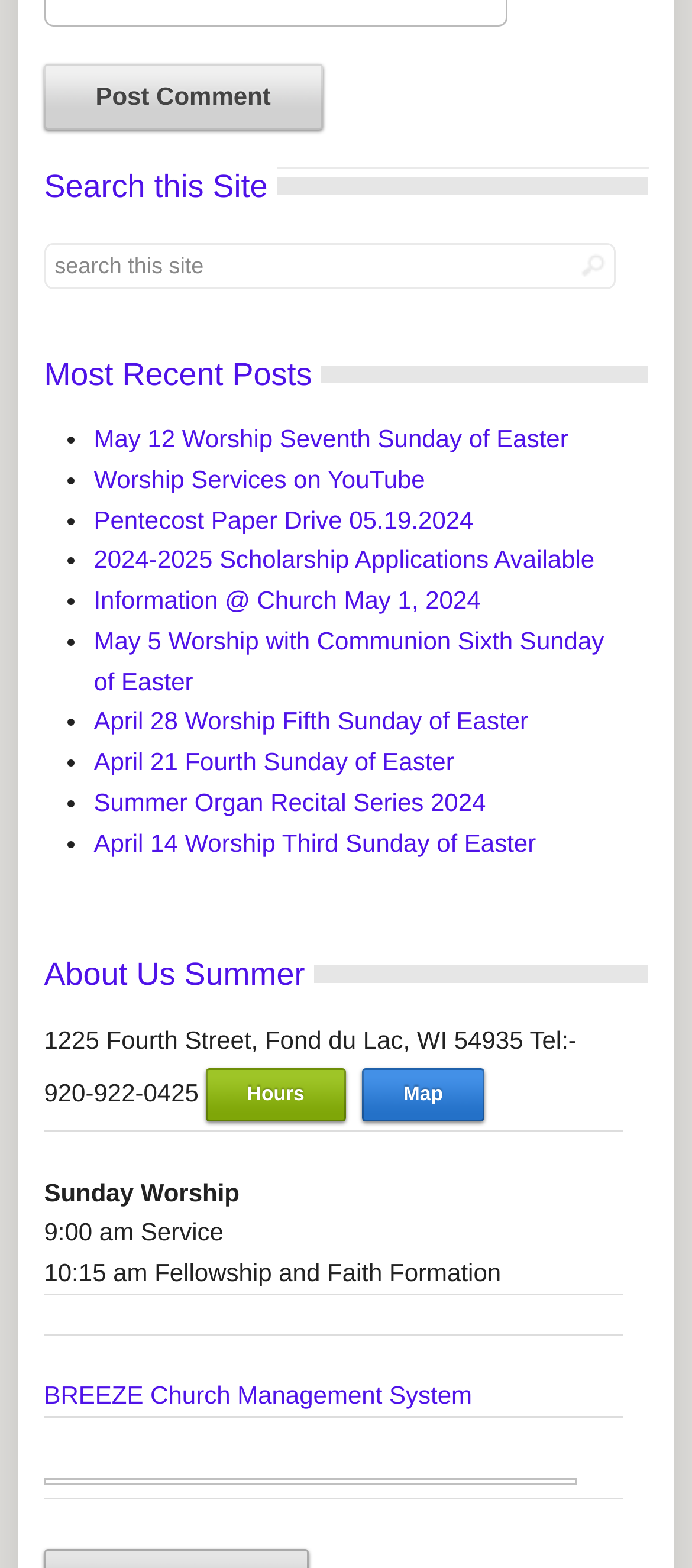How many separators are there on the webpage?
Please respond to the question thoroughly and include all relevant details.

I counted the number of separators on the webpage, starting from the top, and found 5 horizontal separators in total.